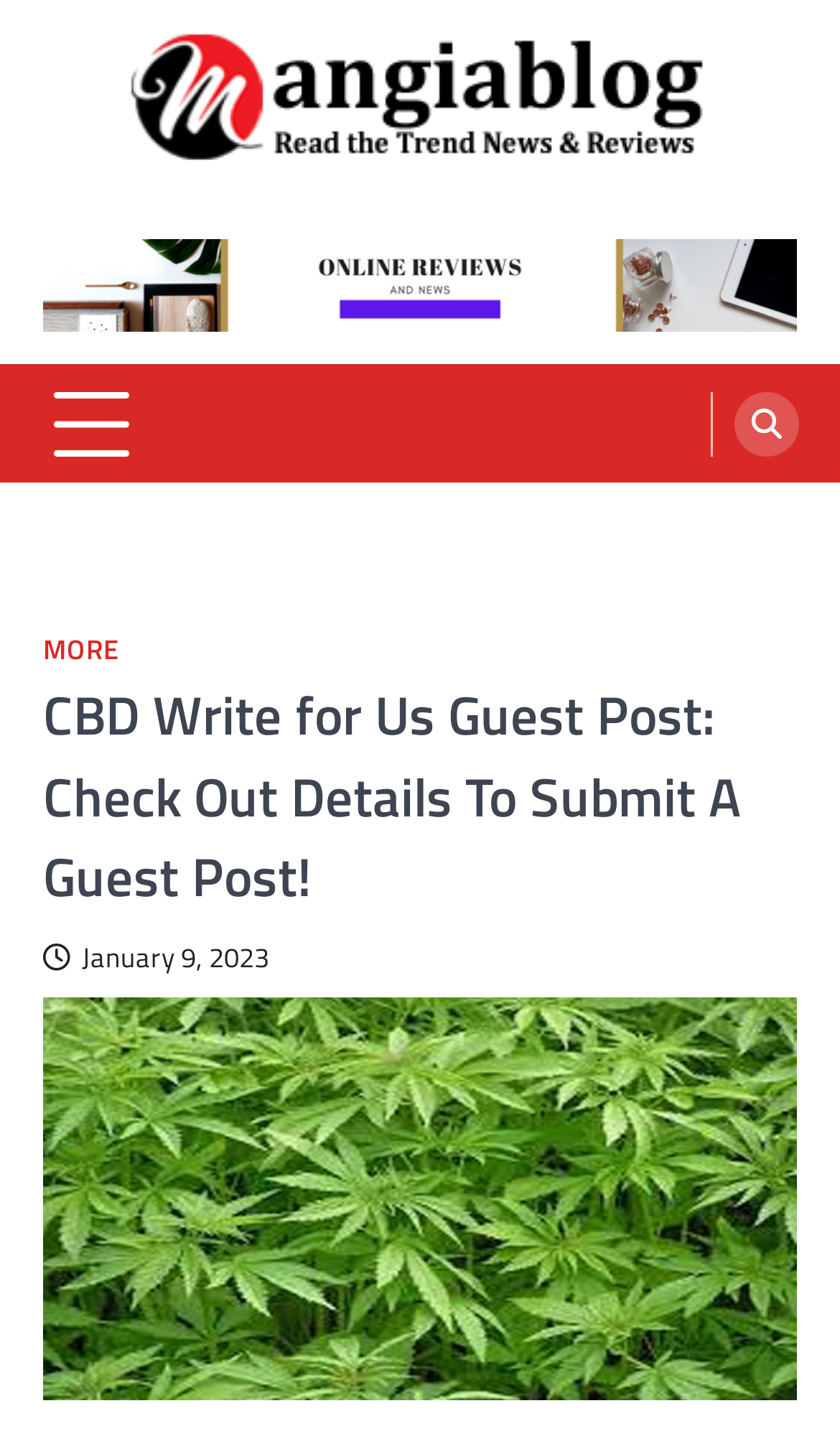Respond to the question with just a single word or phrase: 
What is the topic of the guest post?

CBD